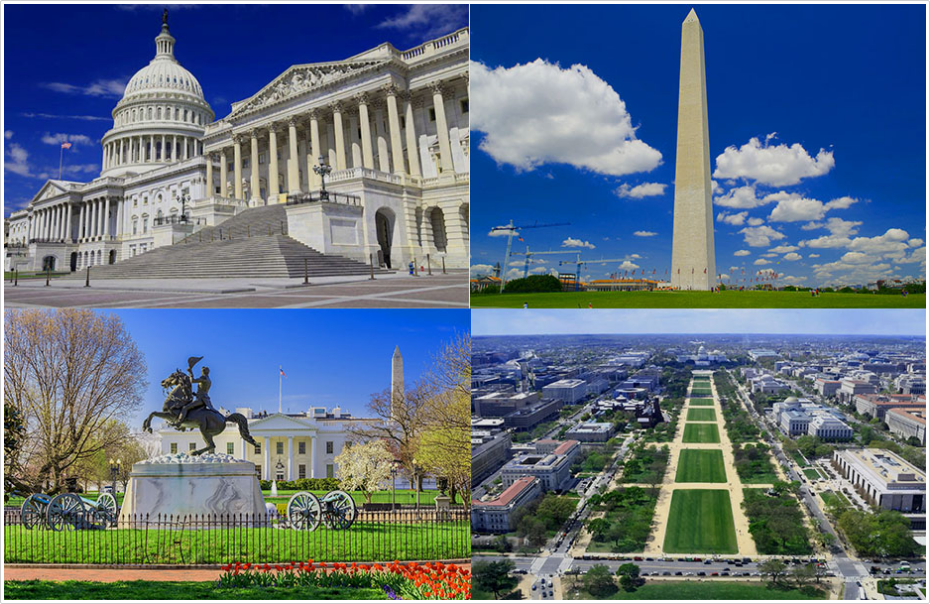Answer with a single word or phrase: 
Who is the statue of in the lower left?

General Lafayette